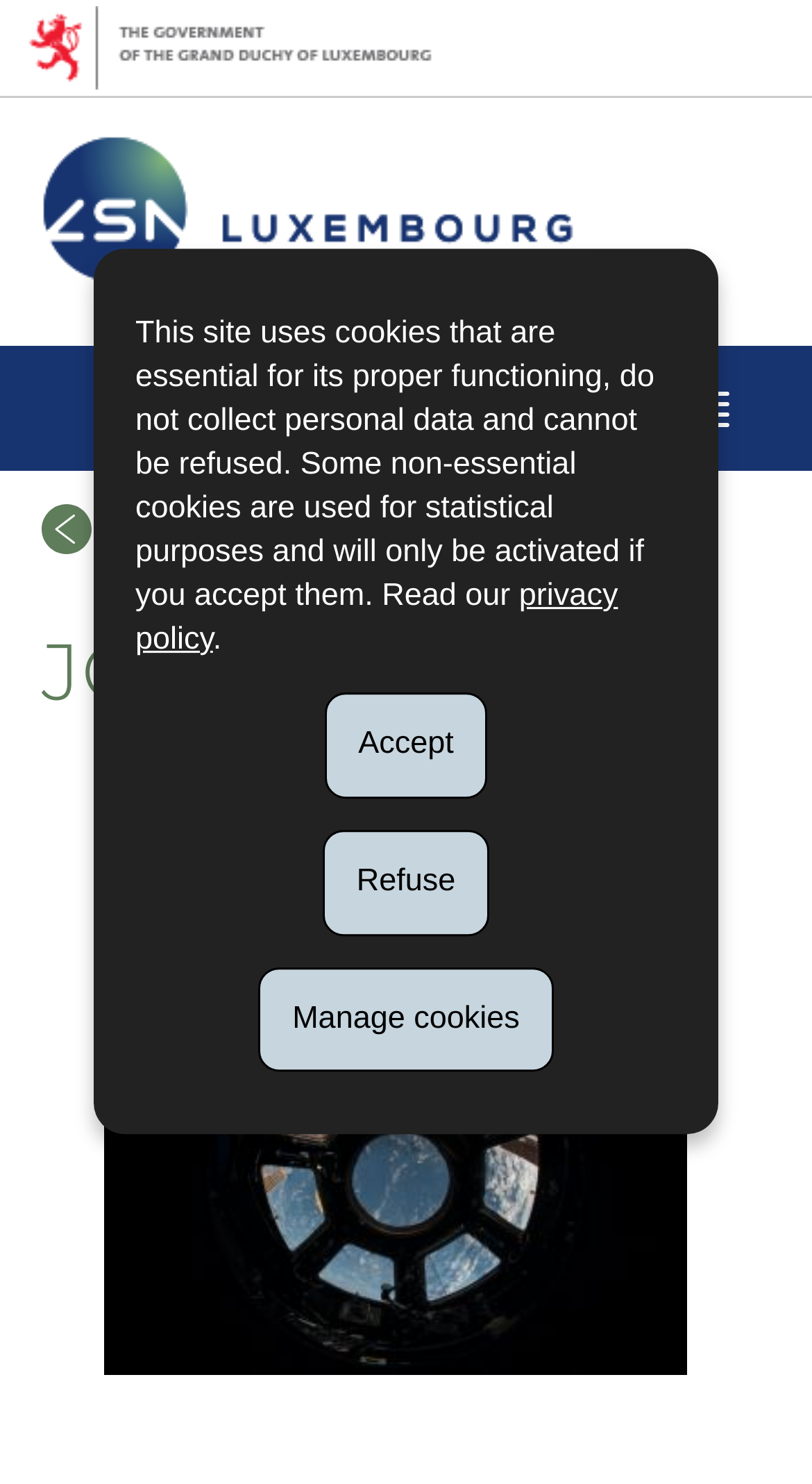Please specify the bounding box coordinates of the region to click in order to perform the following instruction: "View the agency".

[0.432, 0.34, 0.65, 0.378]